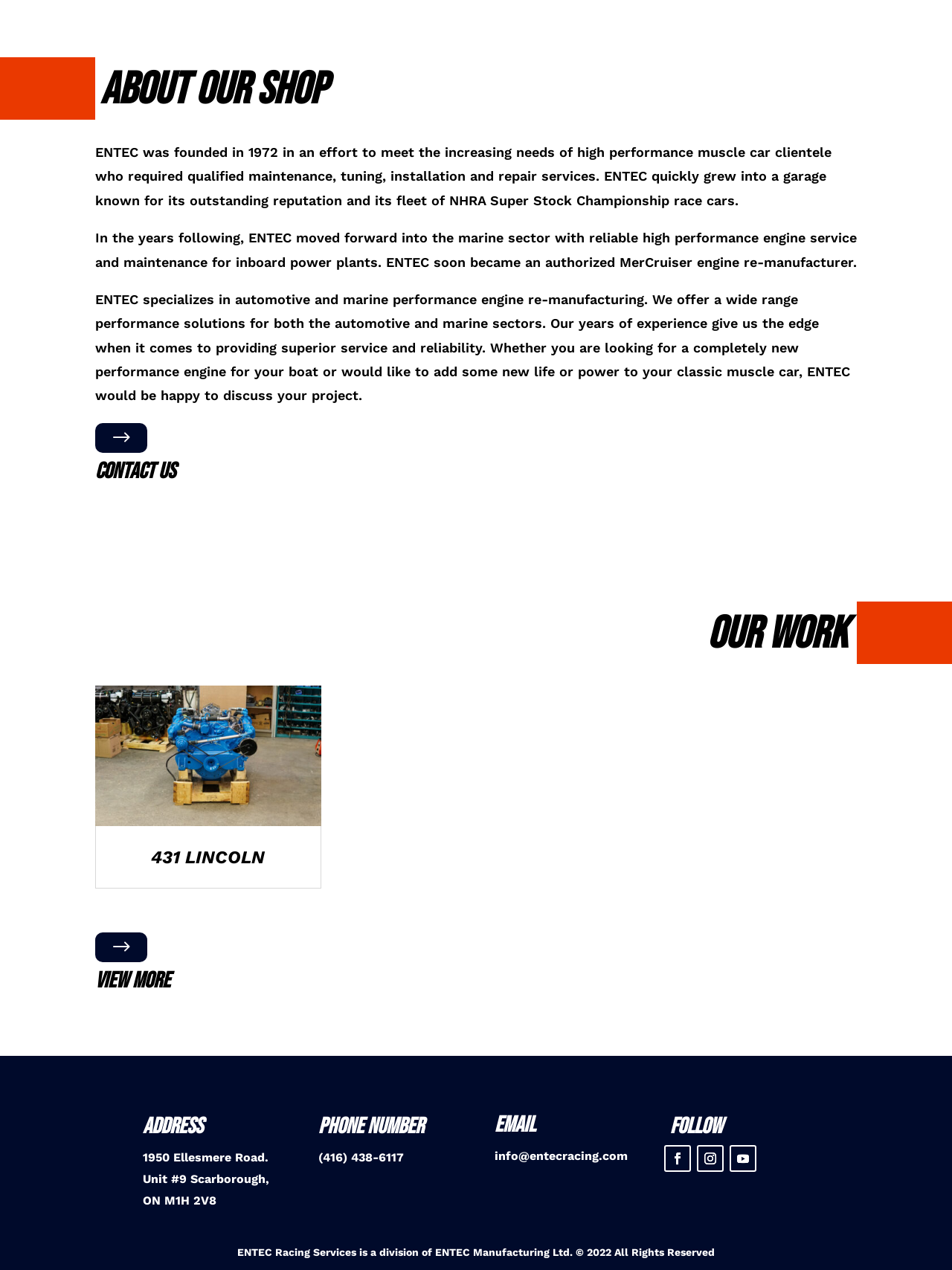Determine the coordinates of the bounding box for the clickable area needed to execute this instruction: "Click on CONTACT US".

[0.1, 0.362, 0.9, 0.386]